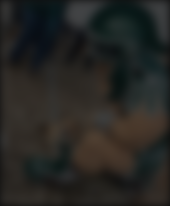What is Sparty doing in the image?
Look at the webpage screenshot and answer the question with a detailed explanation.

In the image, Sparty, the mascot of Michigan State University, is kneeling and petting a dog, showcasing a tender and playful moment.